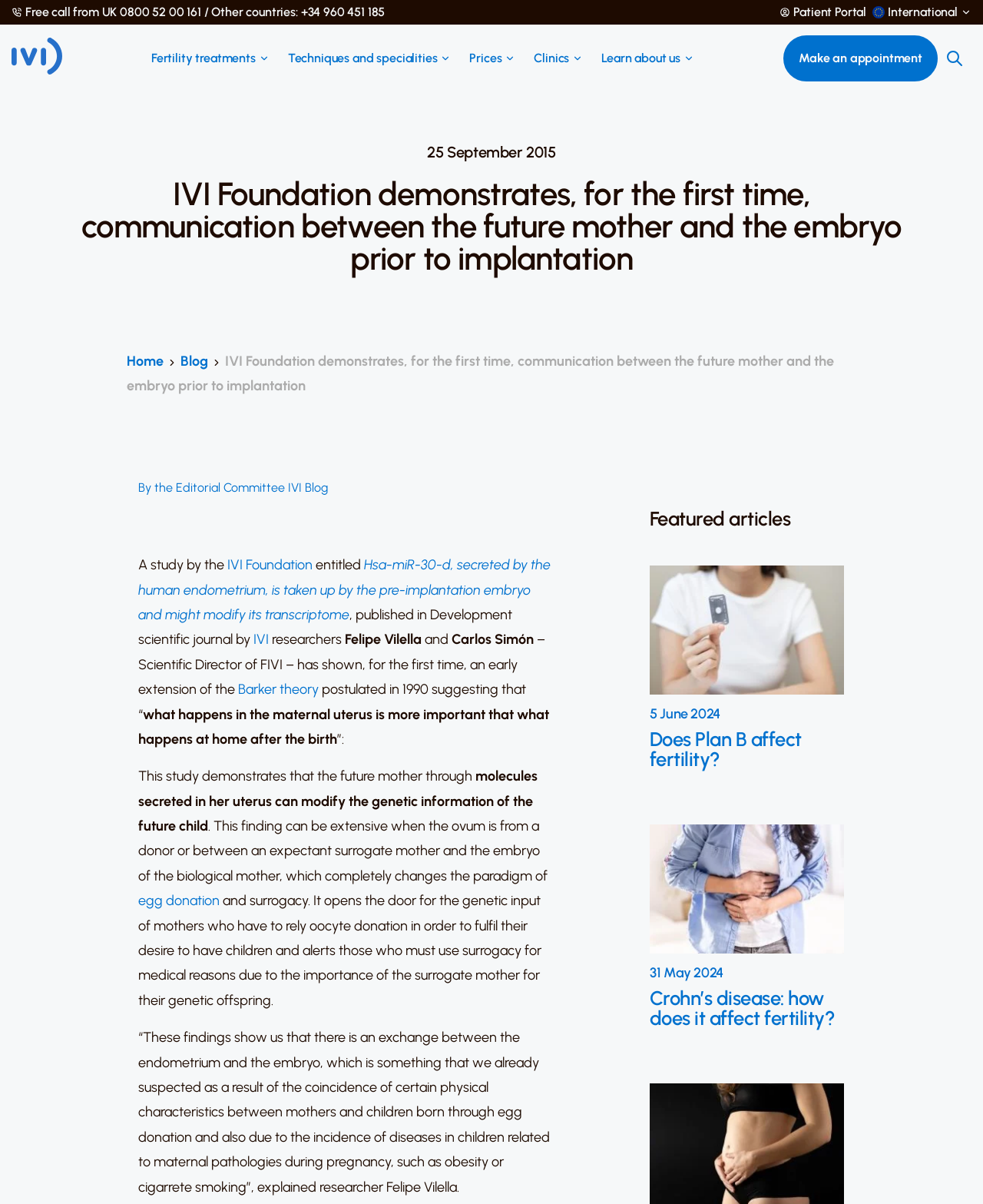Respond concisely with one word or phrase to the following query:
How many navigation menu items are there?

6